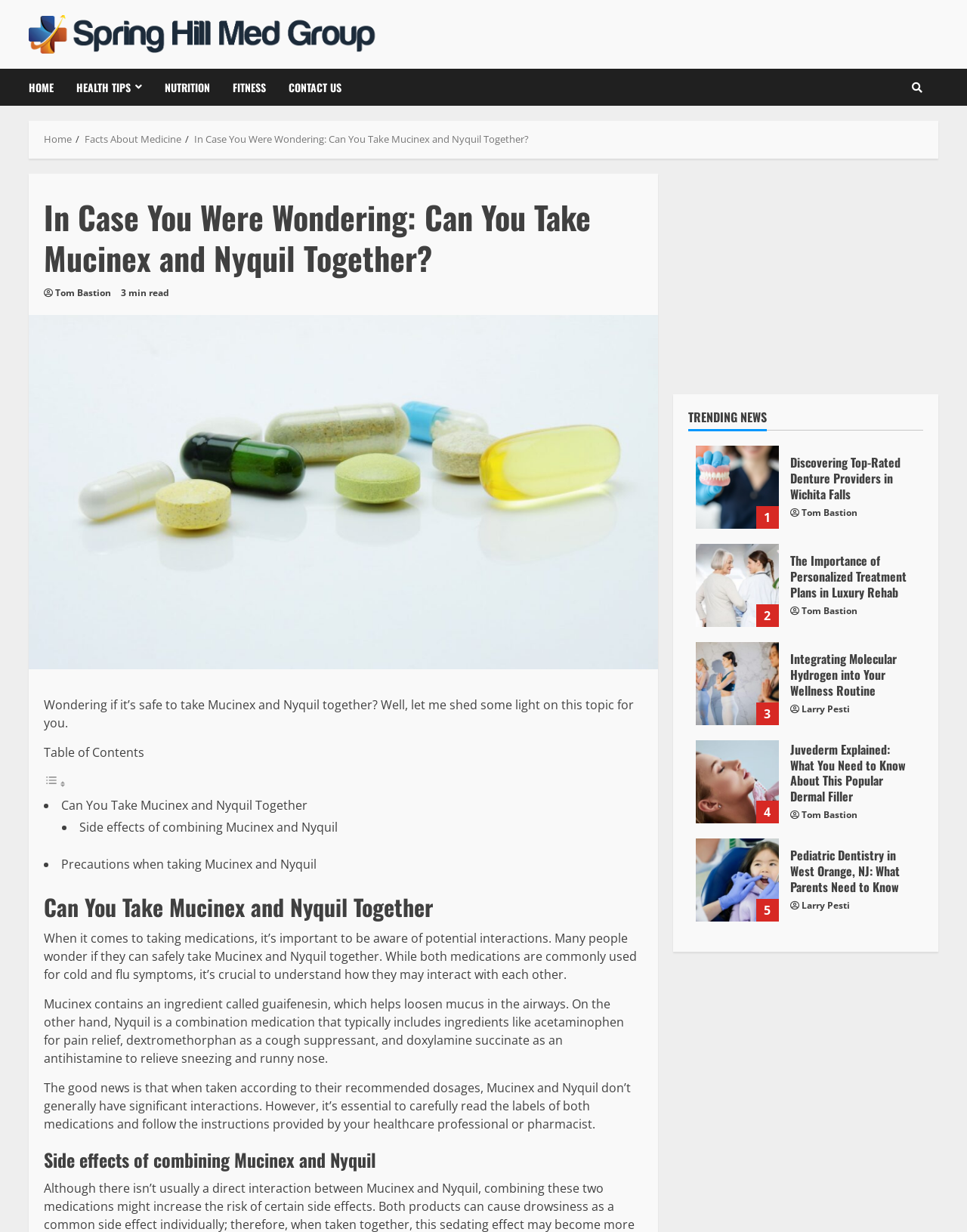Find the bounding box coordinates for the area you need to click to carry out the instruction: "Read the article 'Can You Take Mucinex and Nyquil Together'". The coordinates should be four float numbers between 0 and 1, indicated as [left, top, right, bottom].

[0.045, 0.159, 0.665, 0.226]